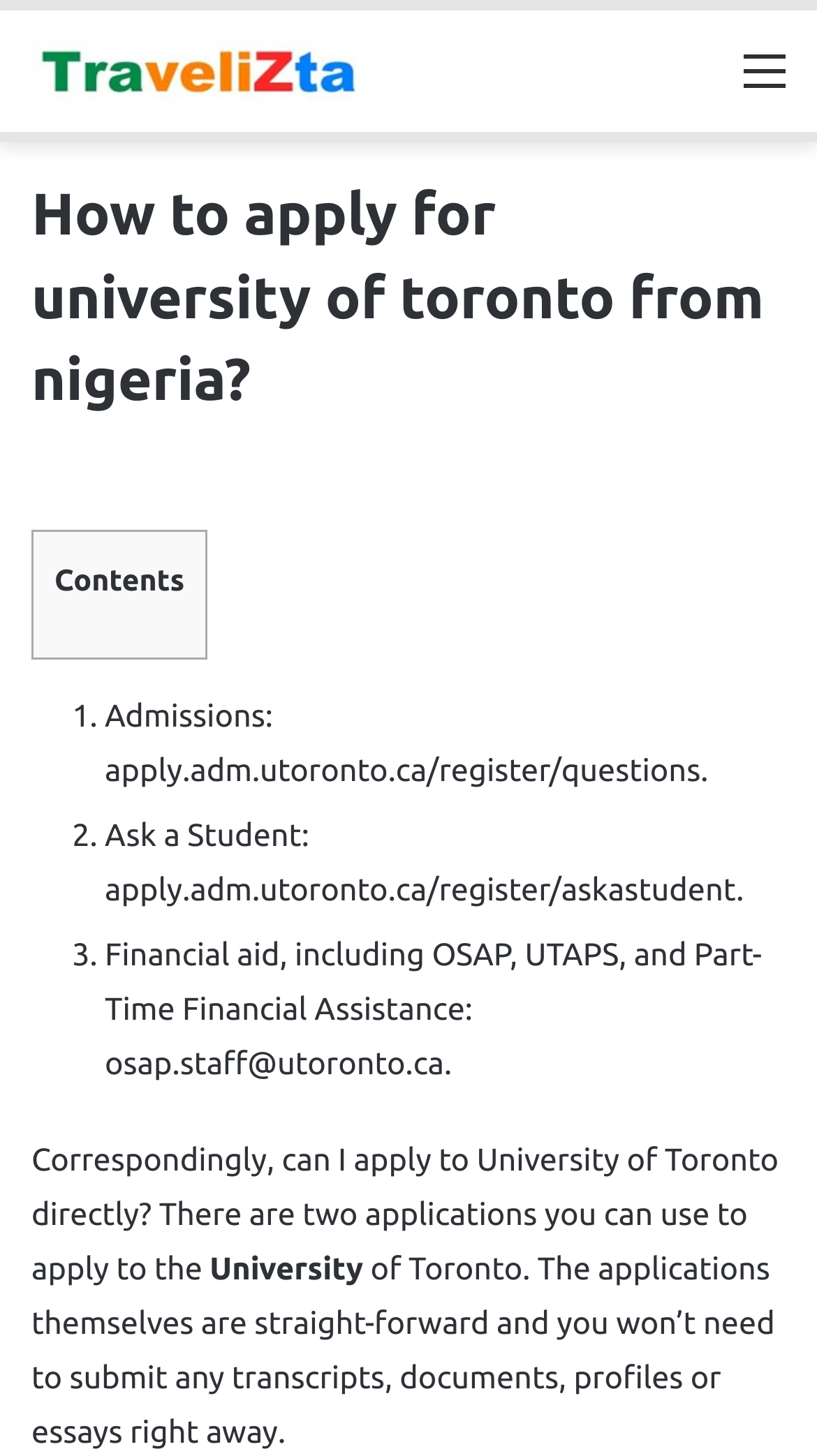Do I need to submit transcripts or documents right away?
Using the information from the image, give a concise answer in one word or a short phrase.

No